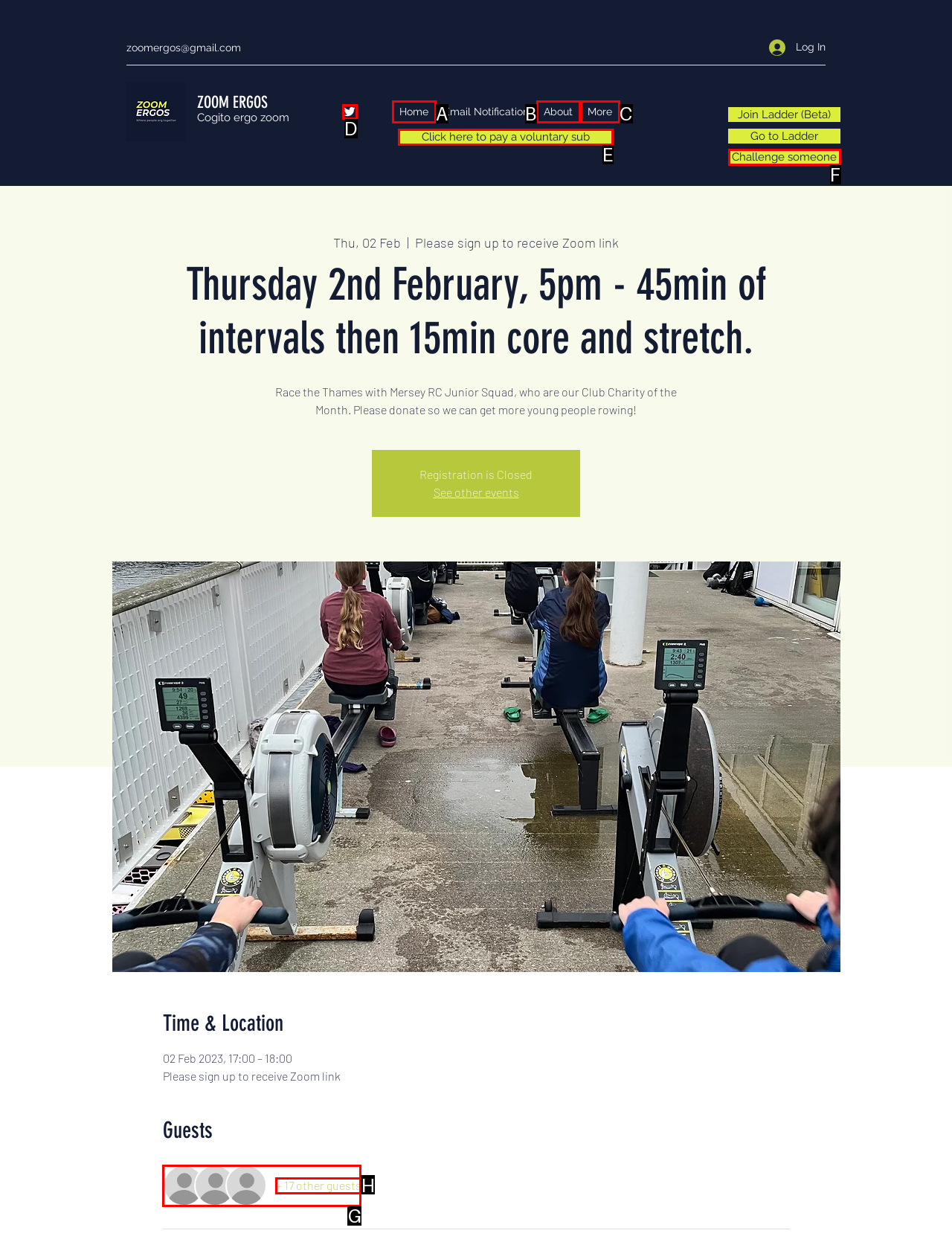Select the right option to accomplish this task: Challenge someone. Reply with the letter corresponding to the correct UI element.

F